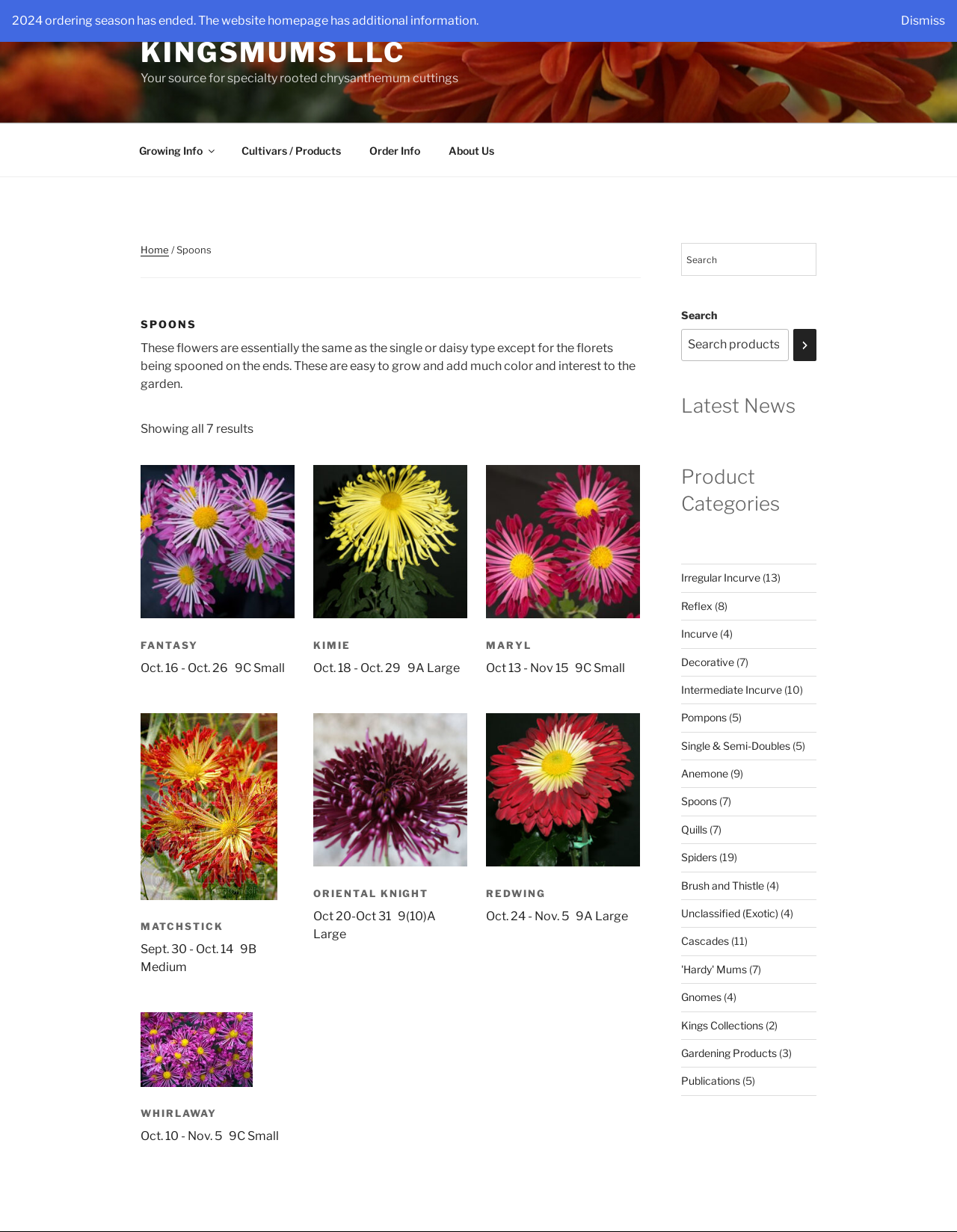Pinpoint the bounding box coordinates of the clickable element needed to complete the instruction: "Browse the 'Irregular Incurve' product category". The coordinates should be provided as four float numbers between 0 and 1: [left, top, right, bottom].

[0.712, 0.464, 0.795, 0.474]